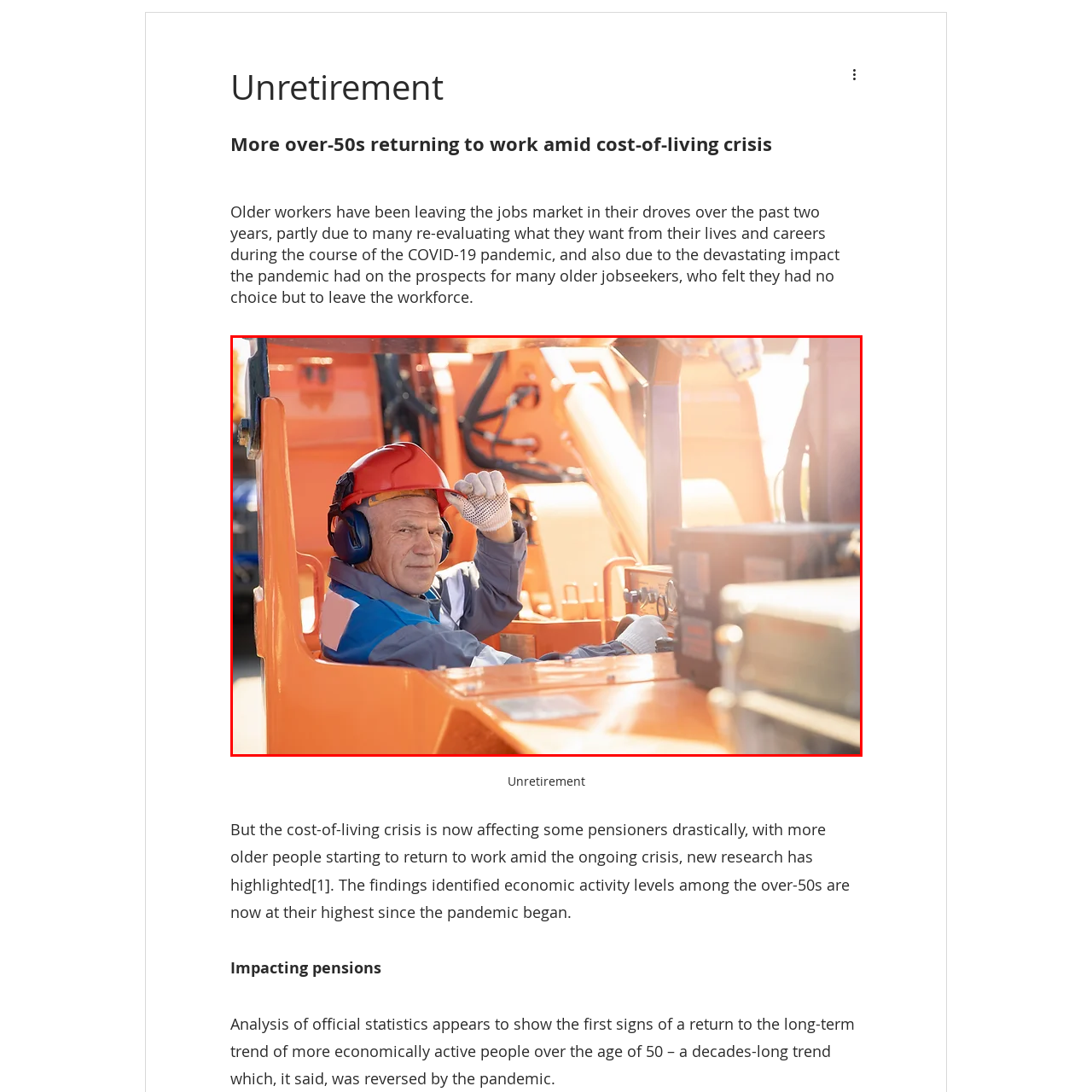What is the worker adjusting?
Please carefully analyze the image highlighted by the red bounding box and give a thorough response based on the visual information contained within that section.

According to the caption, the worker is 'adjusting his hat while seated in the operator's cabin', which indicates that the worker is adjusting his hat.